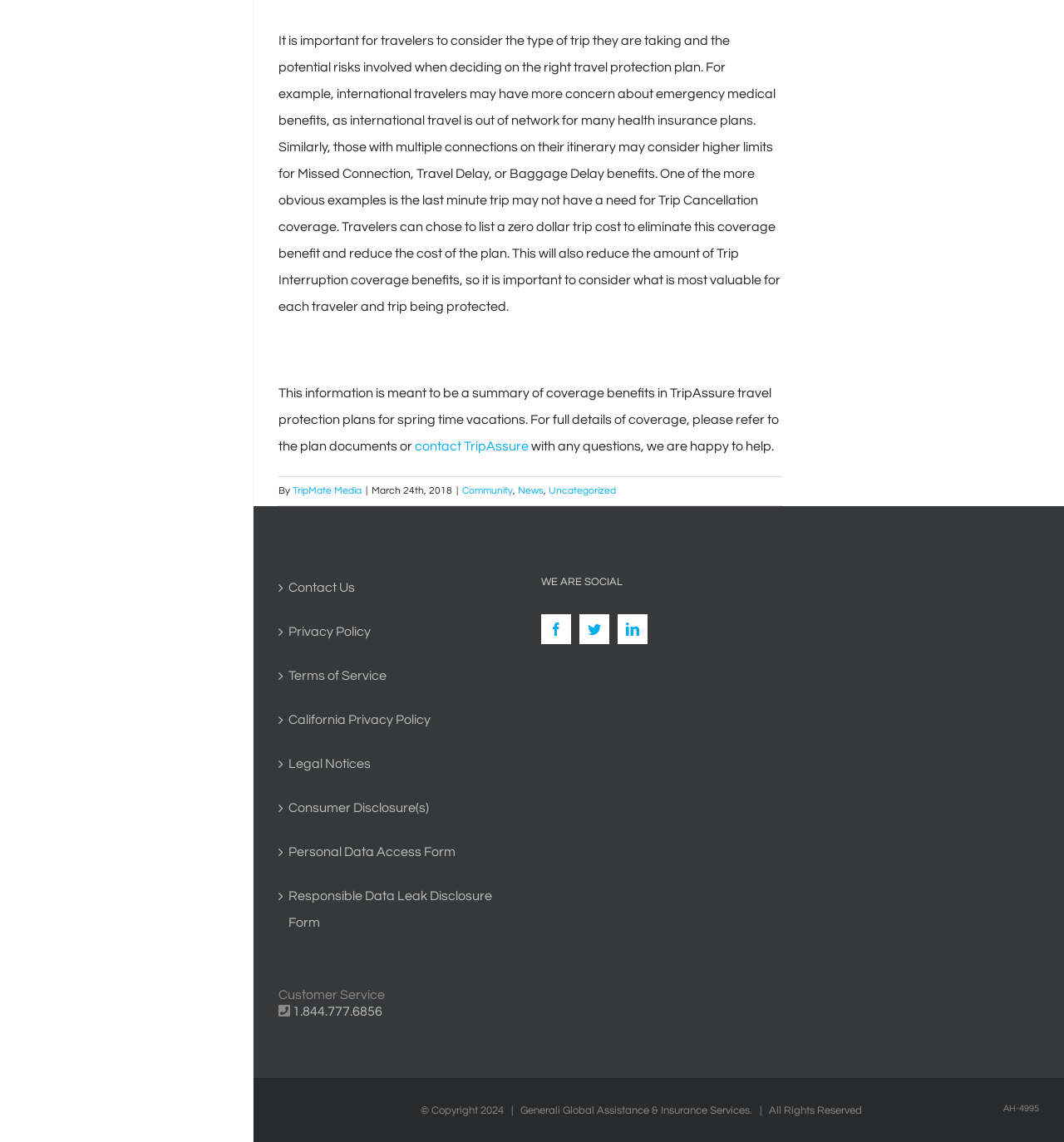Please identify the bounding box coordinates of the region to click in order to complete the given instruction: "Share on Facebook". The coordinates should be four float numbers between 0 and 1, i.e., [left, top, right, bottom].

None